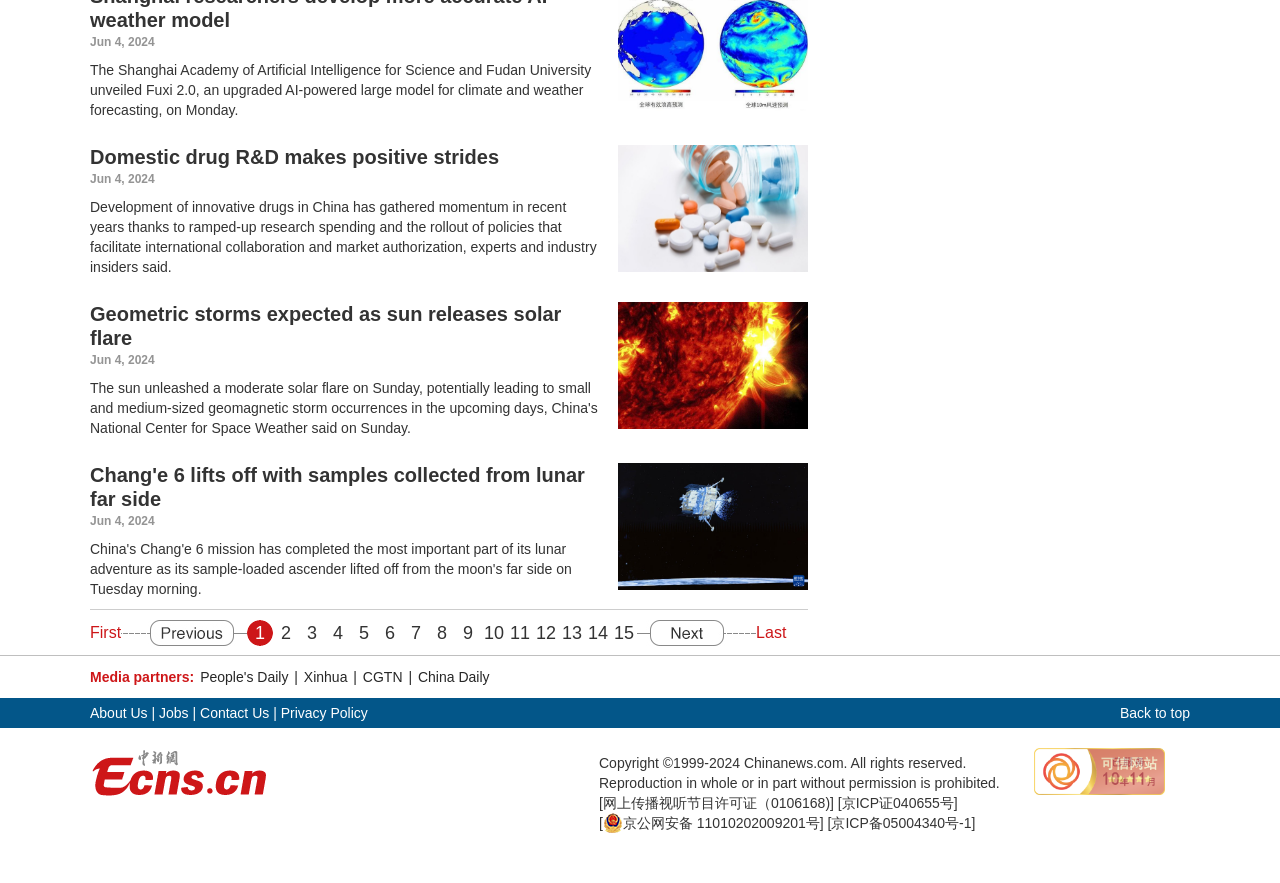Identify the bounding box coordinates of the area that should be clicked in order to complete the given instruction: "Go to the next page". The bounding box coordinates should be four float numbers between 0 and 1, i.e., [left, top, right, bottom].

[0.498, 0.702, 0.591, 0.732]